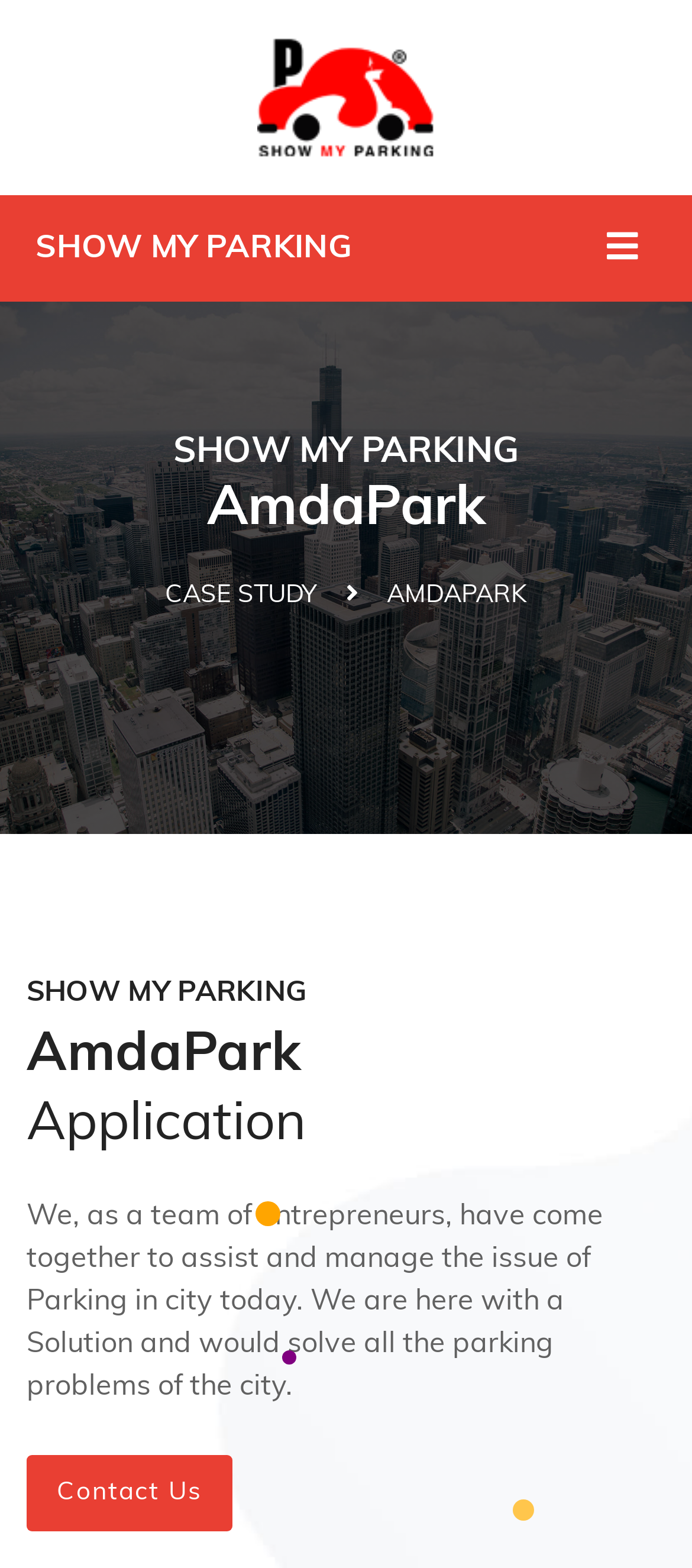Find the bounding box of the UI element described as: "Contact Us". The bounding box coordinates should be given as four float values between 0 and 1, i.e., [left, top, right, bottom].

[0.038, 0.928, 0.336, 0.976]